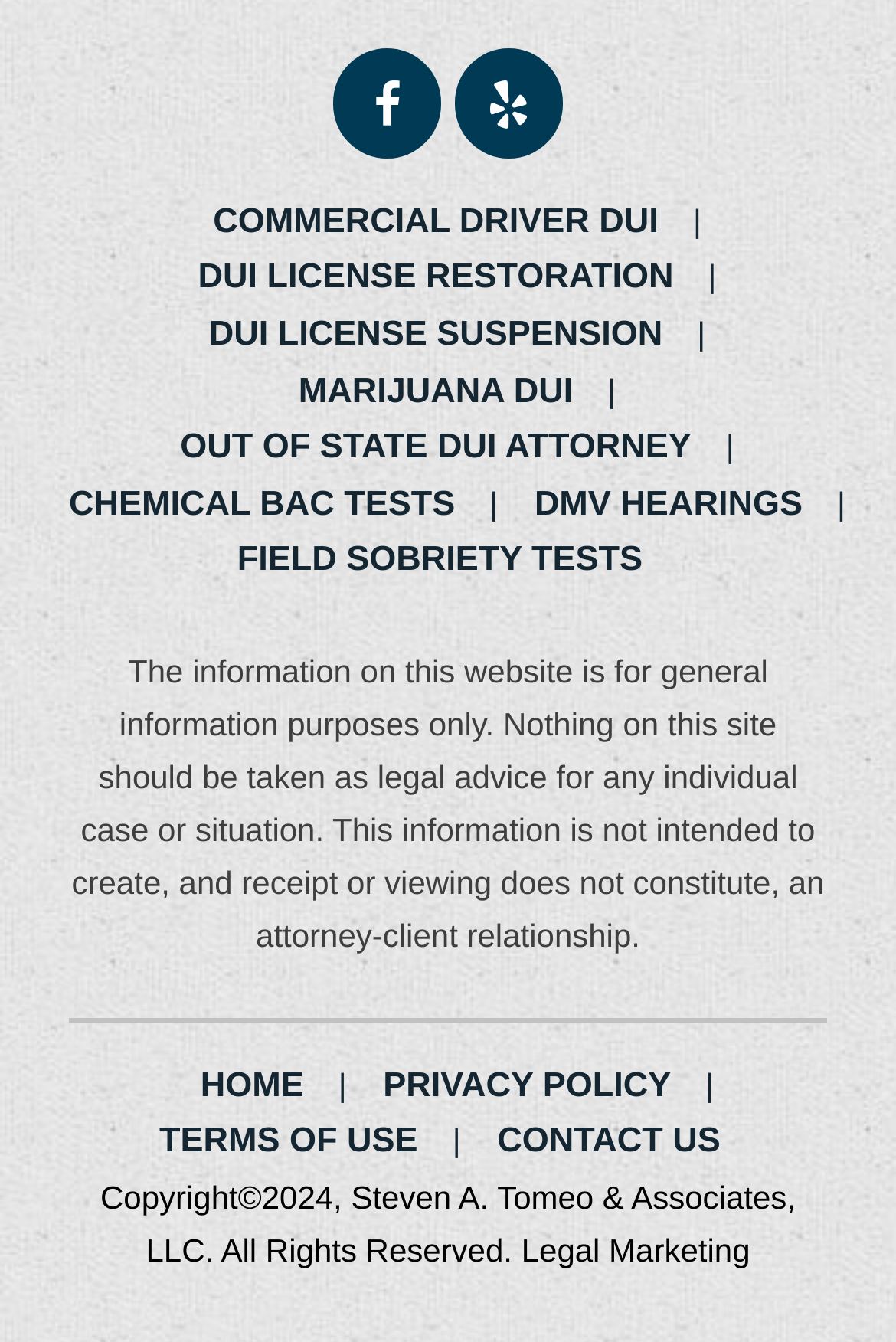How many links are there in the footer section?
Refer to the image and provide a one-word or short phrase answer.

4